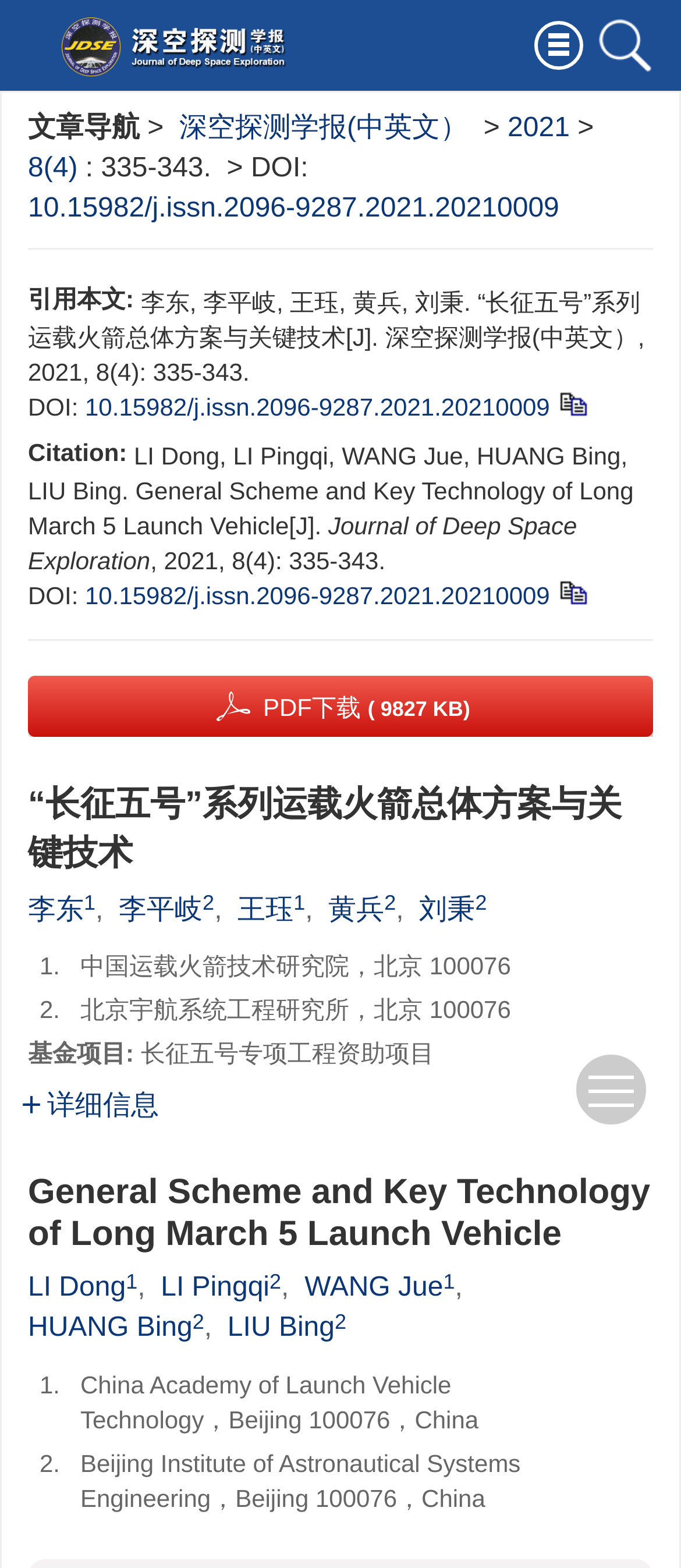Provide the bounding box coordinates of the HTML element this sentence describes: "Contact me to get started". The bounding box coordinates consist of four float numbers between 0 and 1, i.e., [left, top, right, bottom].

None